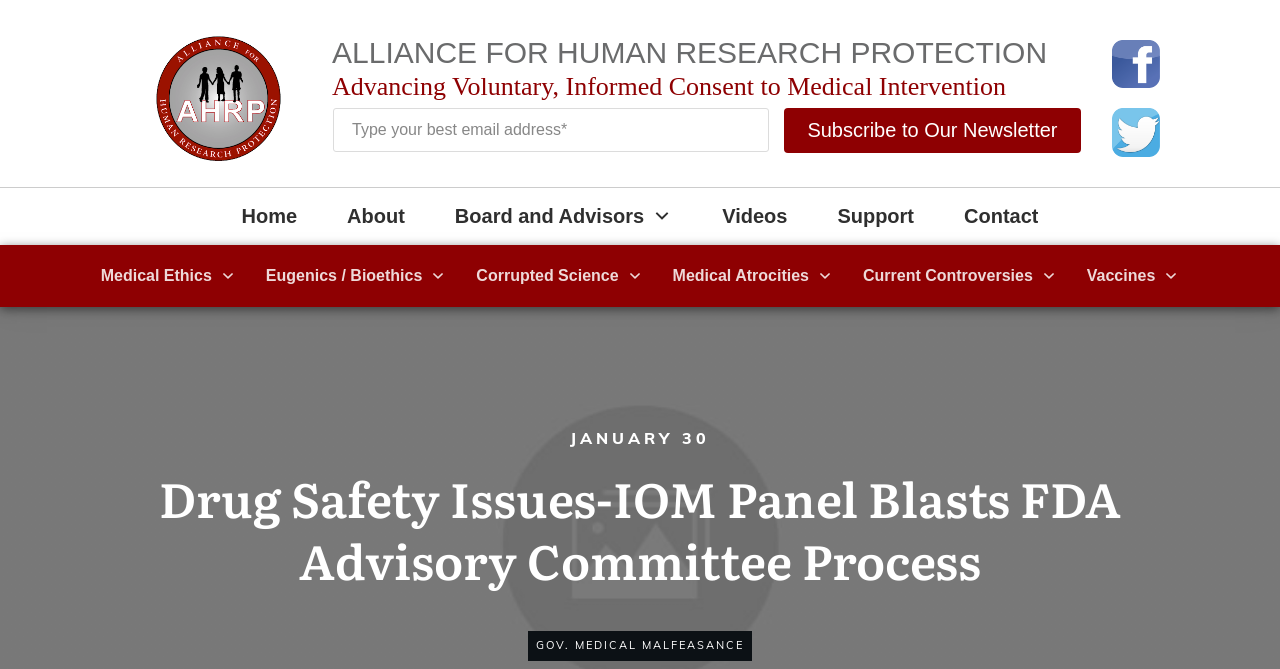Please identify the bounding box coordinates of the element's region that needs to be clicked to fulfill the following instruction: "Read about Medical Ethics". The bounding box coordinates should consist of four float numbers between 0 and 1, i.e., [left, top, right, bottom].

[0.079, 0.388, 0.184, 0.436]